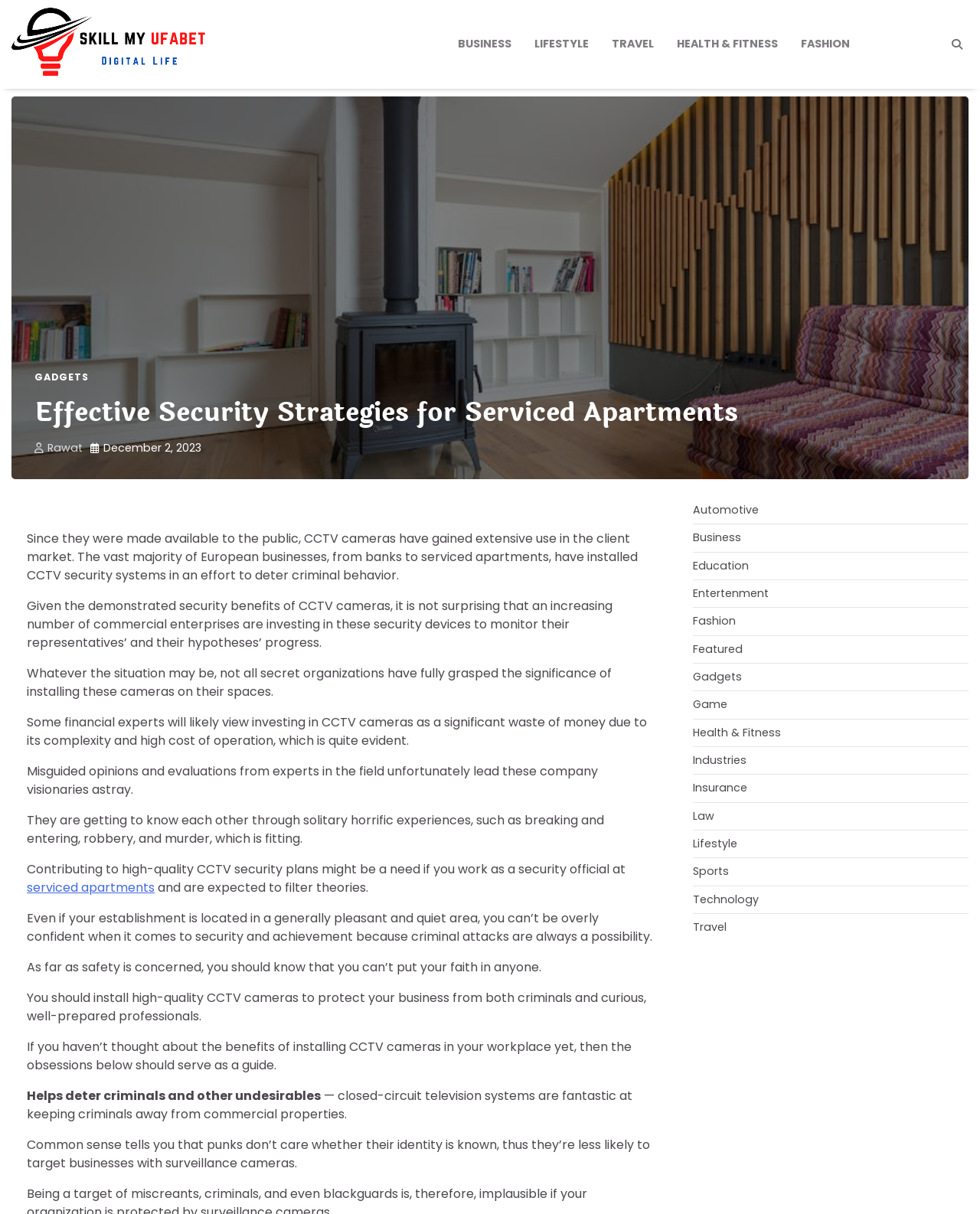What is the purpose of installing CCTV cameras in serviced apartments?
Please provide a single word or phrase based on the screenshot.

To protect business